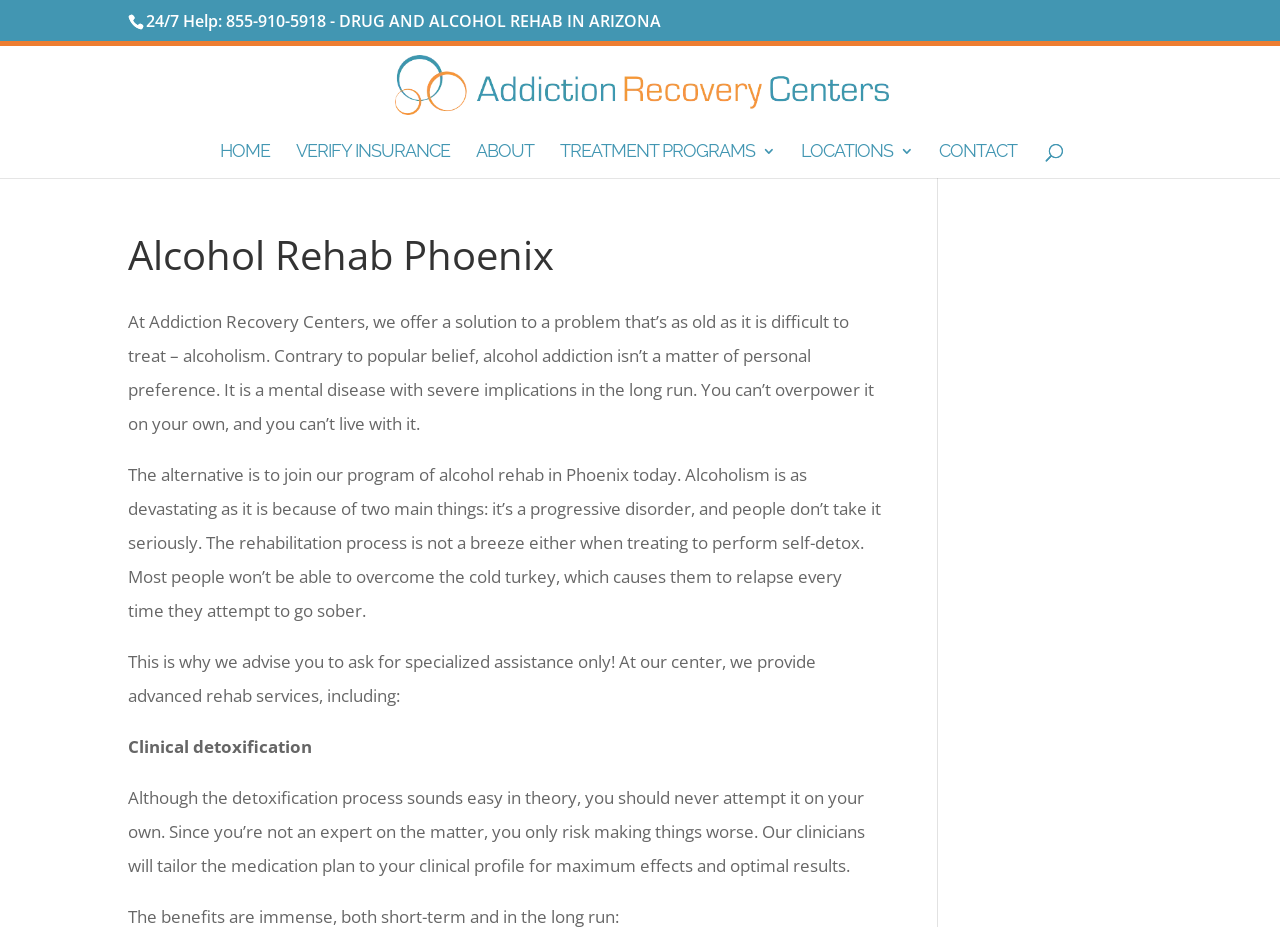Using the element description provided, determine the bounding box coordinates in the format (top-left x, top-left y, bottom-right x, bottom-right y). Ensure that all values are floating point numbers between 0 and 1. Element description: alt="Addiction Recovery Centers"

[0.204, 0.079, 0.8, 0.101]